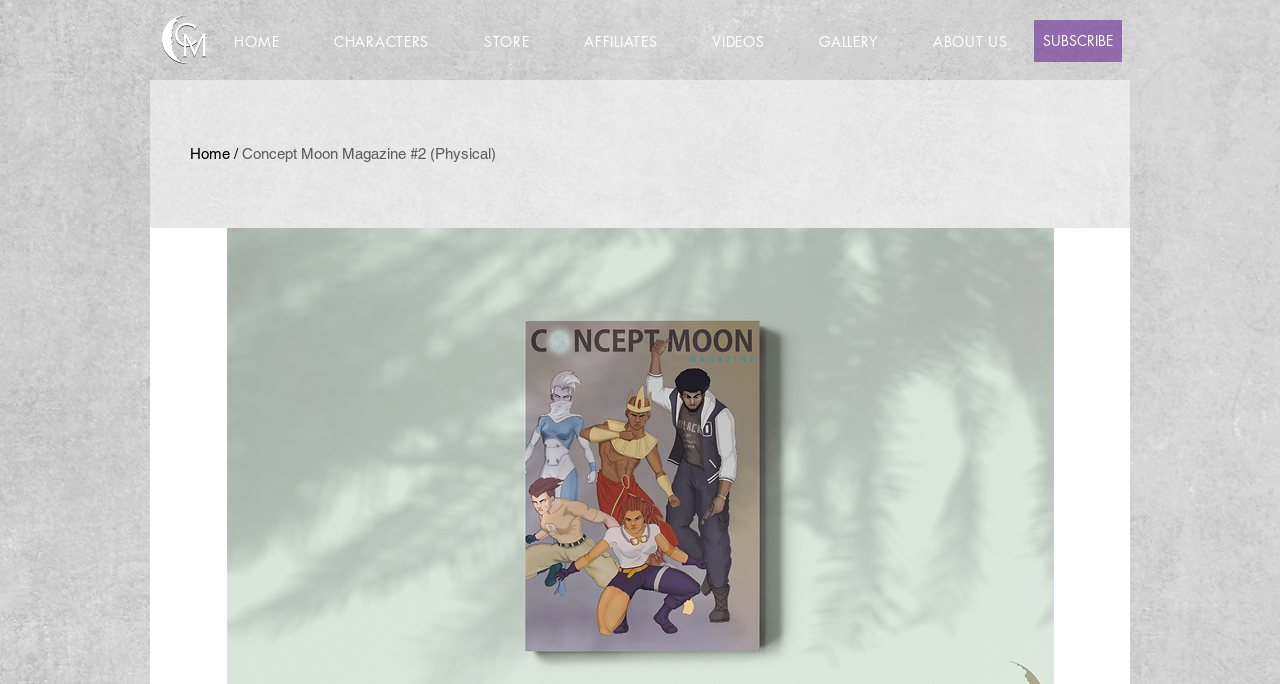Locate the bounding box coordinates of the item that should be clicked to fulfill the instruction: "click the CM Logo".

[0.117, 0.0, 0.173, 0.114]